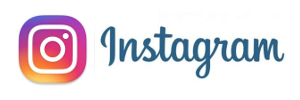What is the direction of the color gradient?
Based on the visual content, answer with a single word or a brief phrase.

Orange to purple